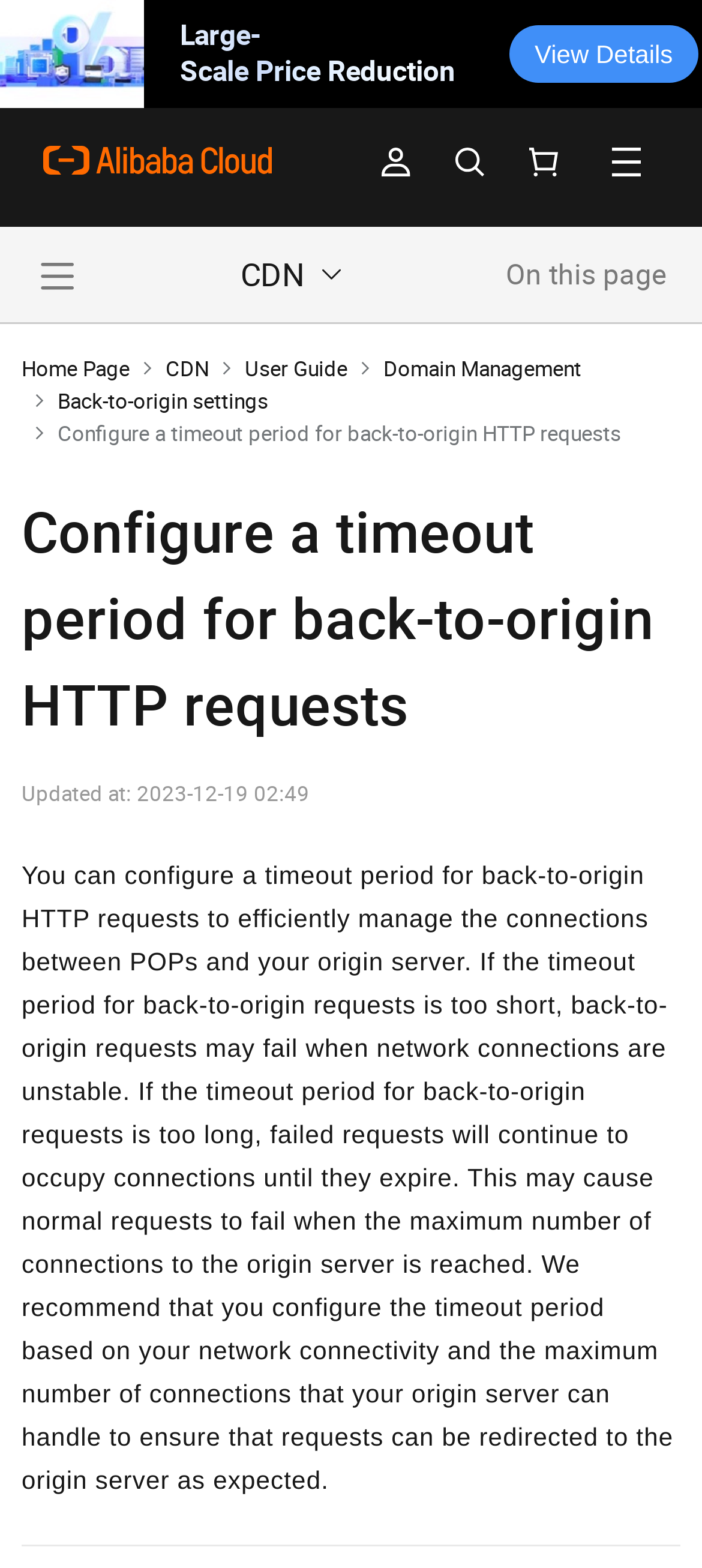Provide the bounding box coordinates of the HTML element described by the text: "Large-Scale Price ReductionView Details".

[0.0, 0.0, 1.0, 0.069]